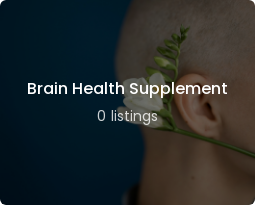What is placed against the subject's ear?
Give a detailed and exhaustive answer to the question.

According to the caption, a sprig of greenery is delicately placed against the subject's ear, symbolizing a connection with nature and health, which suggests that the object placed against the subject's ear is a sprig of greenery.